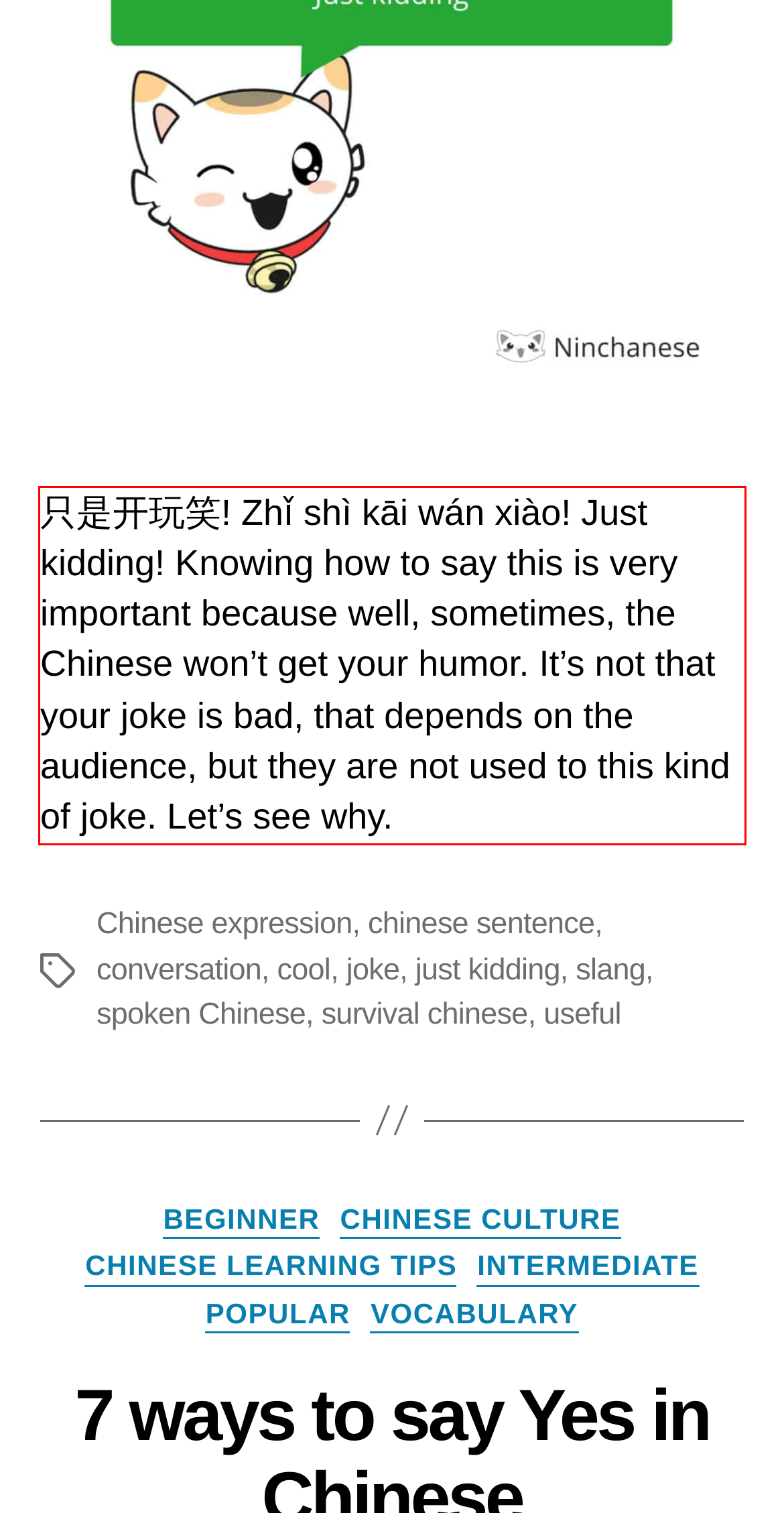Examine the webpage screenshot, find the red bounding box, and extract the text content within this marked area.

只是开玩笑! Zhǐ shì kāi wán xiào! Just kidding! Knowing how to say this is very important because well, sometimes, the Chinese won’t get your humor. It’s not that your joke is bad, that depends on the audience, but they are not used to this kind of joke. Let’s see why.